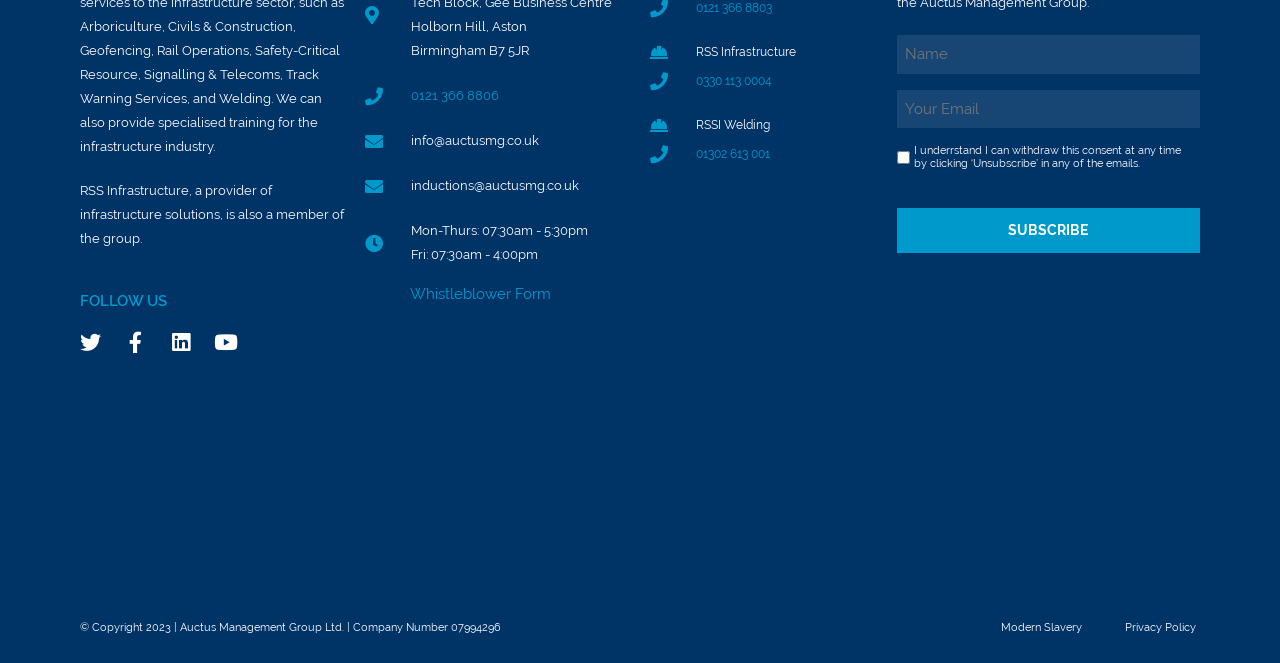What is the company's phone number?
Offer a detailed and full explanation in response to the question.

The company's phone number can be found in the contact information section, which is located at the top-right corner of the webpage. The phone number is displayed as a link, and it is '0121 366 8806'.